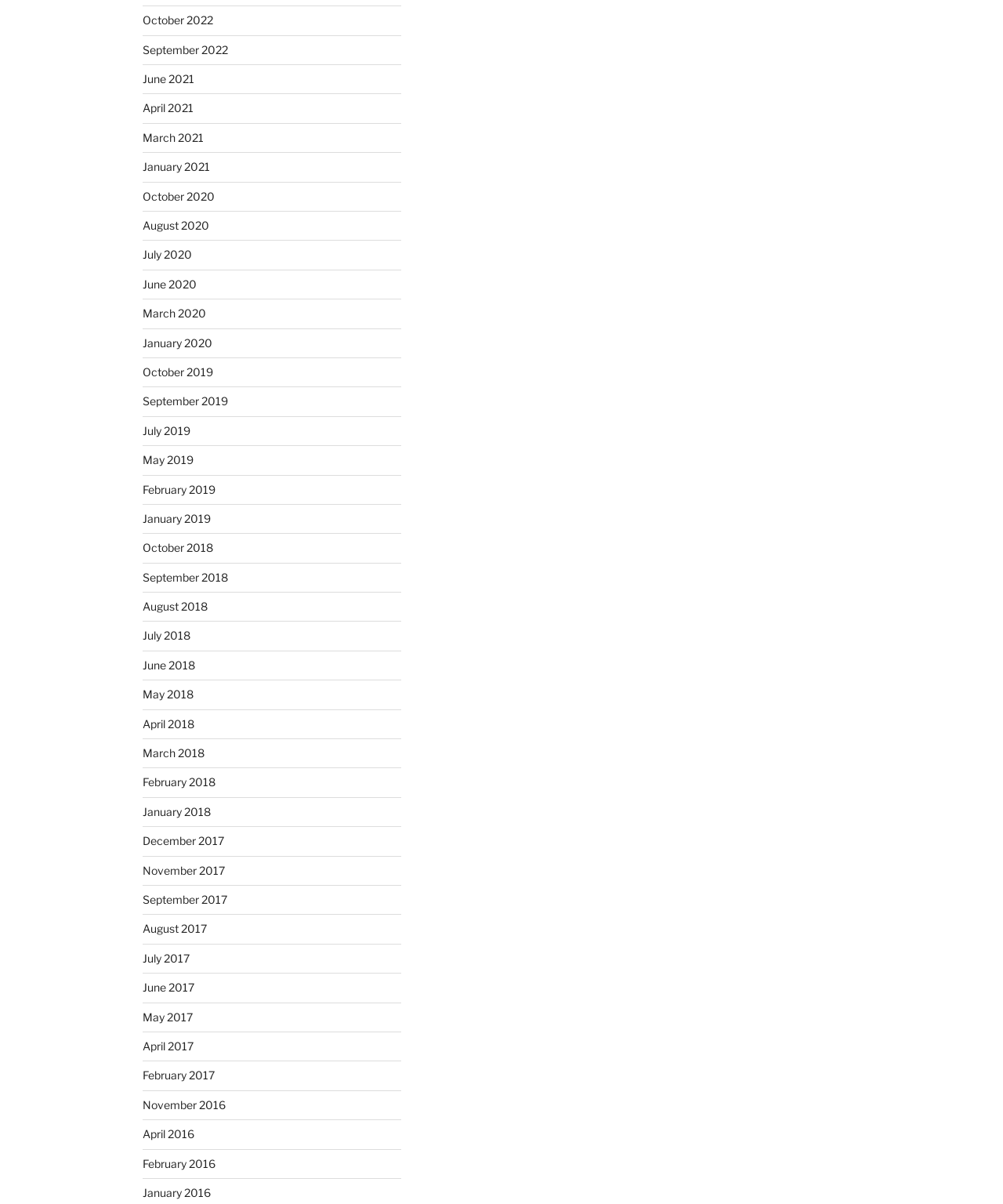Determine the bounding box for the described HTML element: "January 2021". Ensure the coordinates are four float numbers between 0 and 1 in the format [left, top, right, bottom].

[0.142, 0.133, 0.209, 0.144]